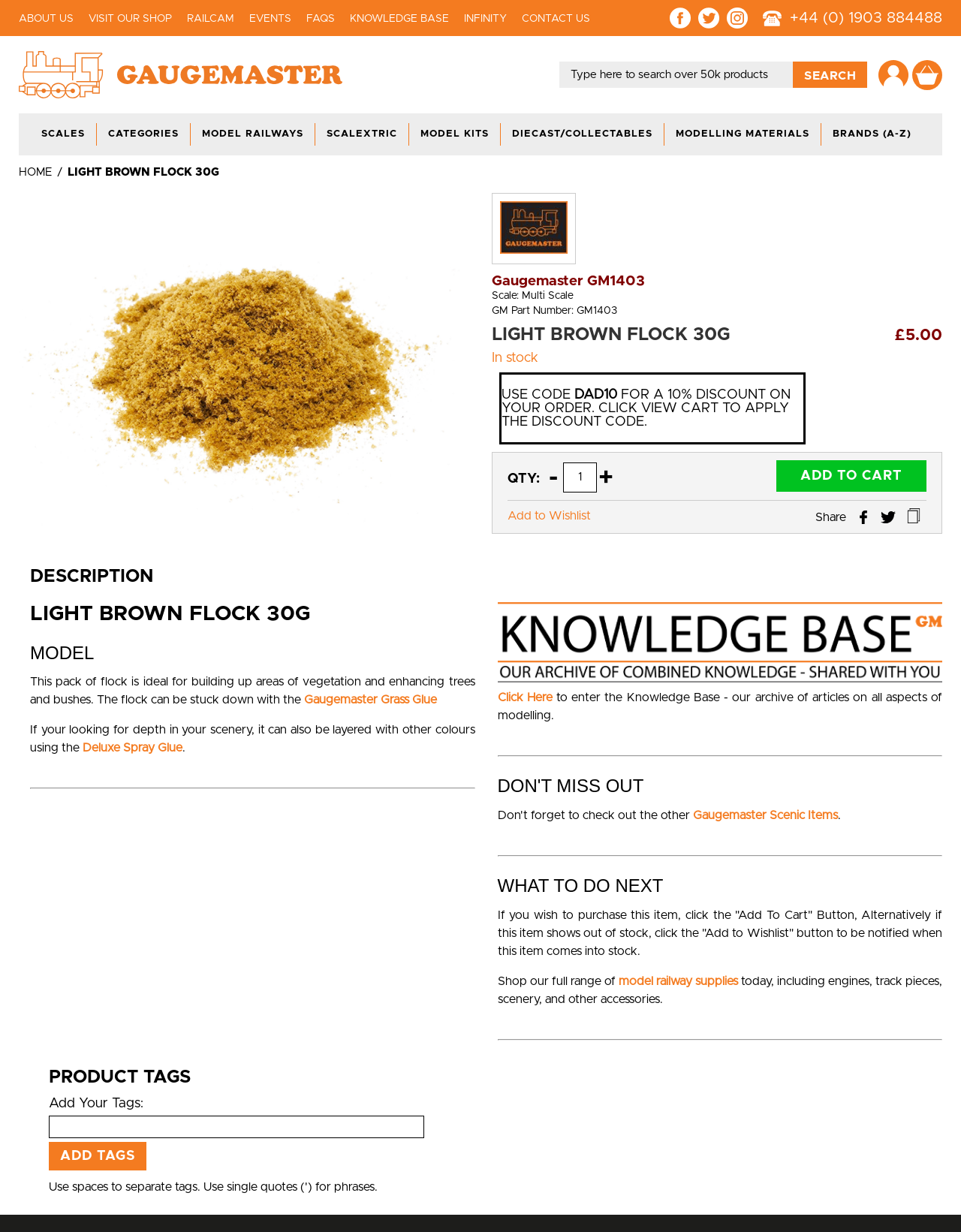Provide a brief response in the form of a single word or phrase:
What is the product name?

Light Brown Flock 30g